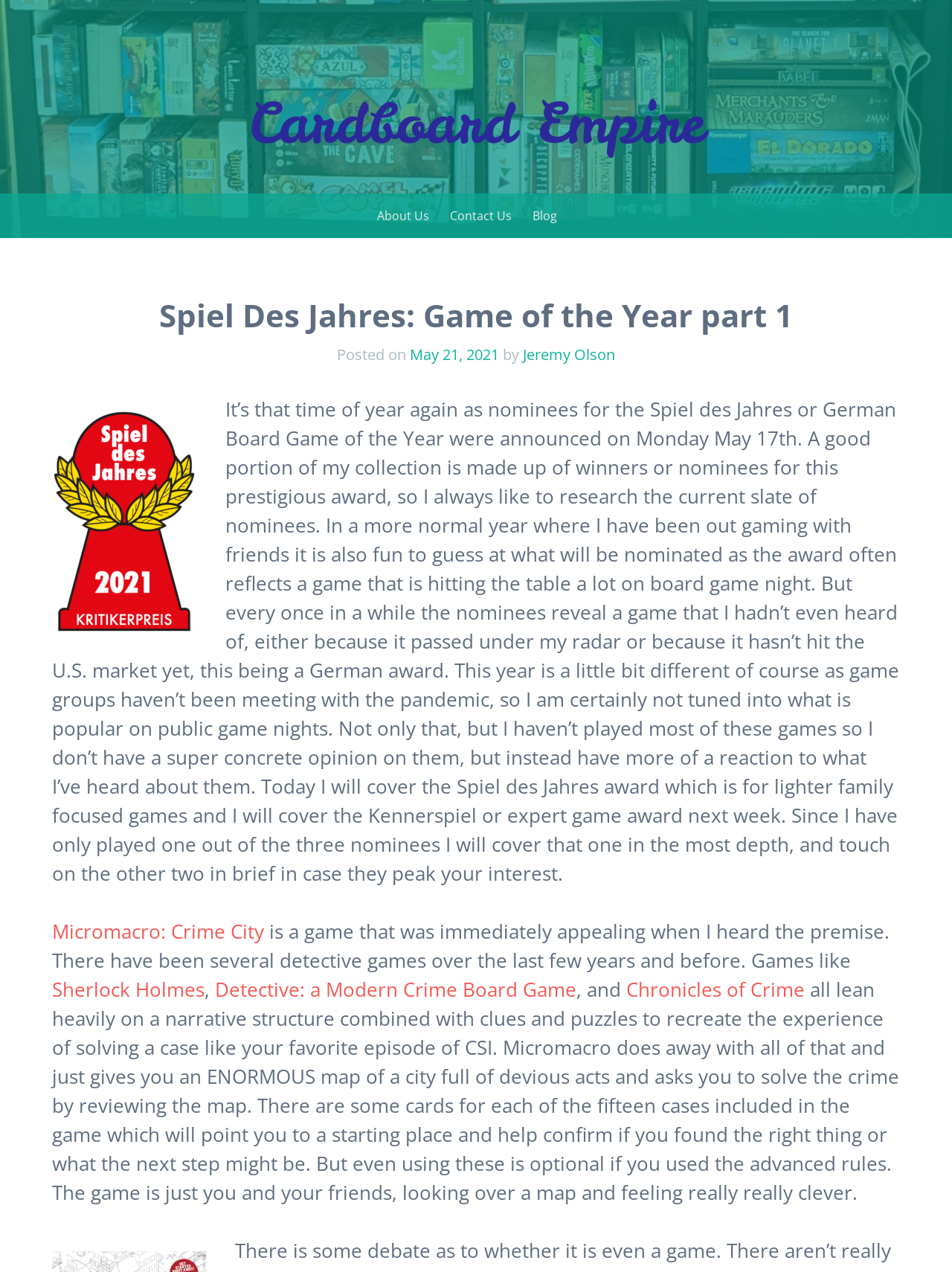Please find the bounding box coordinates of the element's region to be clicked to carry out this instruction: "Check out the game 'Micromacro: Crime City'".

[0.055, 0.722, 0.277, 0.743]